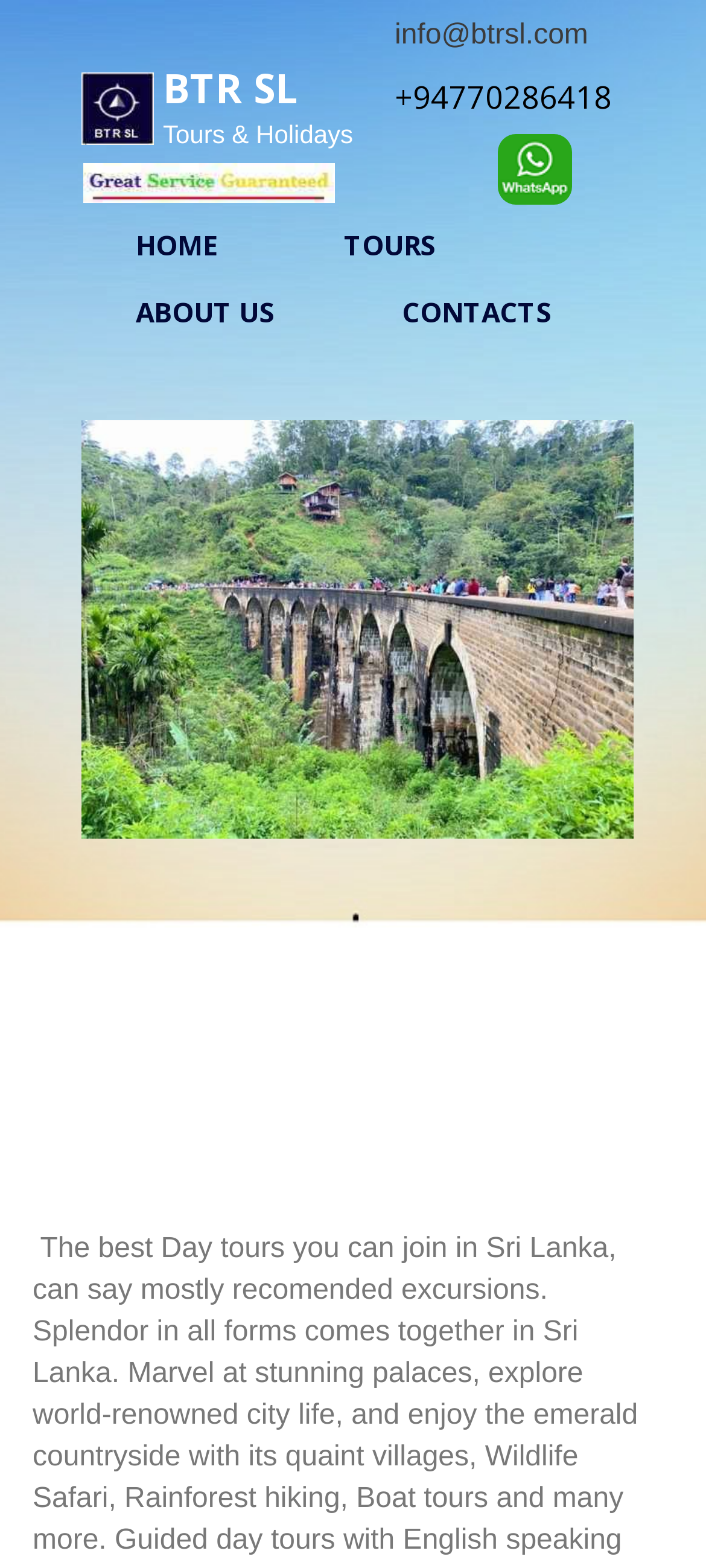Provide a brief response to the question below using a single word or phrase: 
What is the phone number provided?

+94770286418